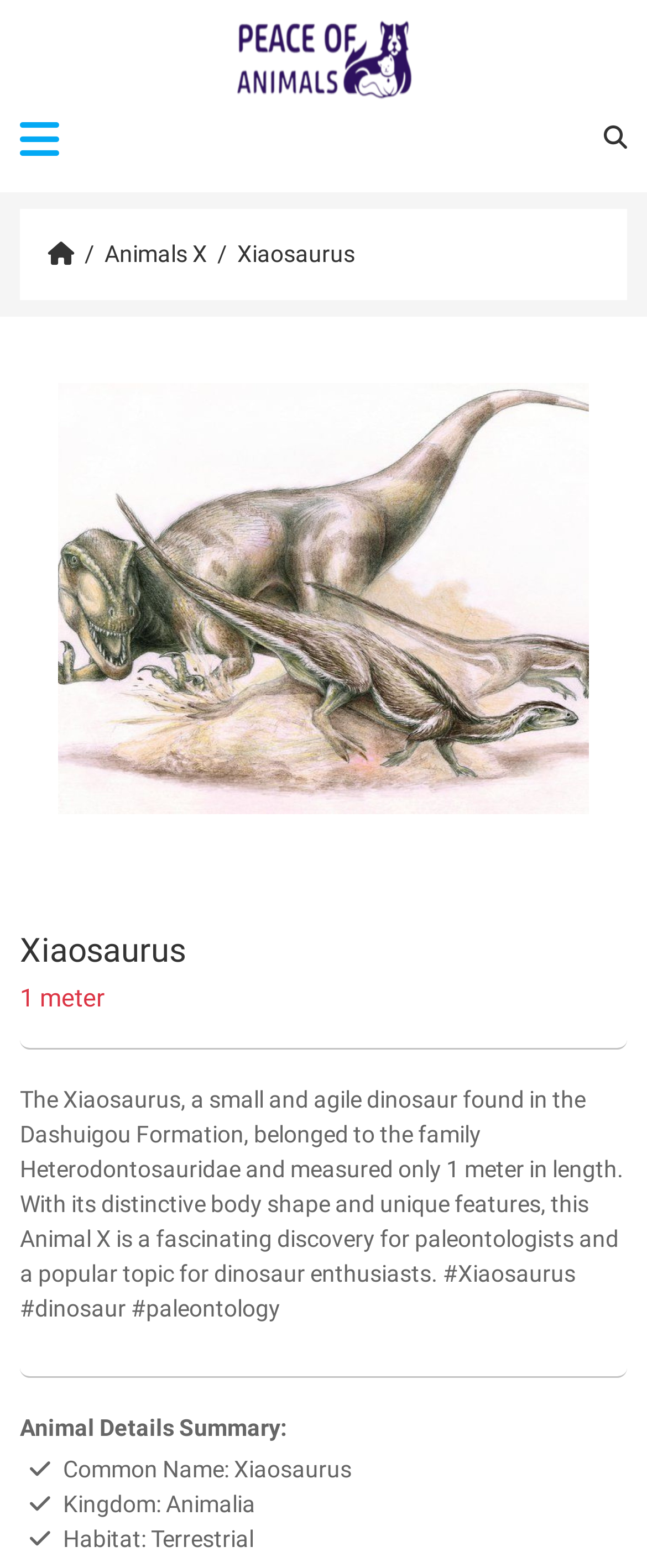What is the family of the Xiaosaurus?
Using the image provided, answer with just one word or phrase.

Heterodontosauridae